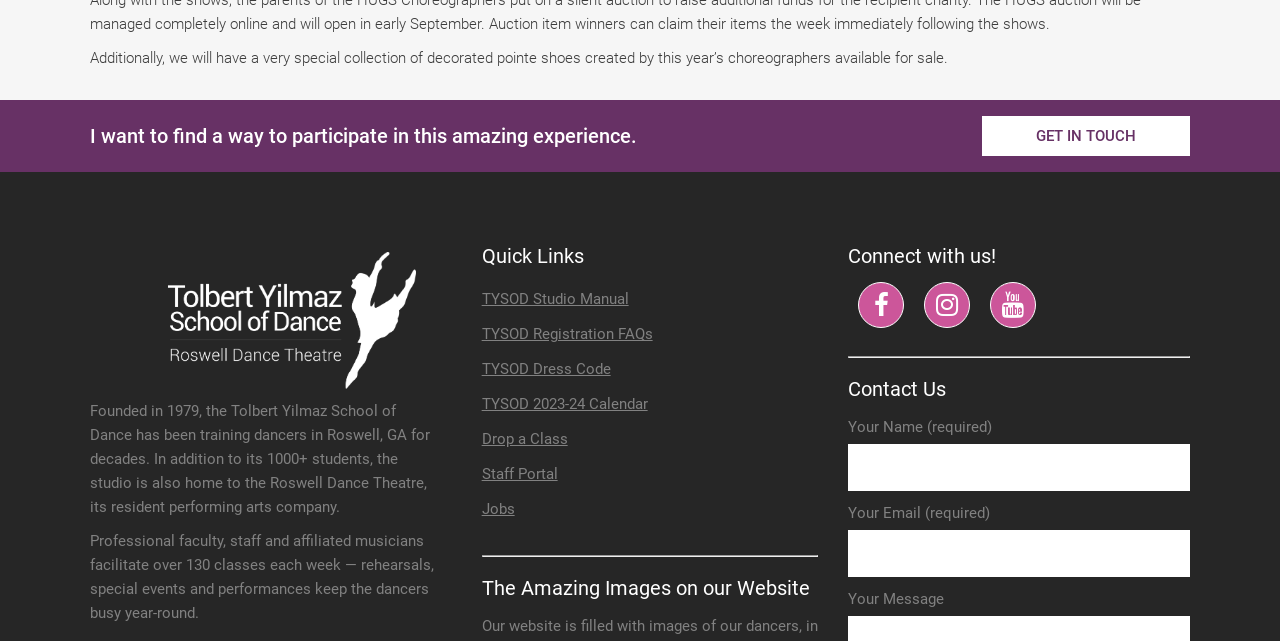What is the theme of the decorated pointe shoes for sale?
Please analyze the image and answer the question with as much detail as possible.

I found this answer by reading the static text element that says 'Additionally, we will have a very special collection of decorated pointe shoes created by this year’s choreographers available for sale.'